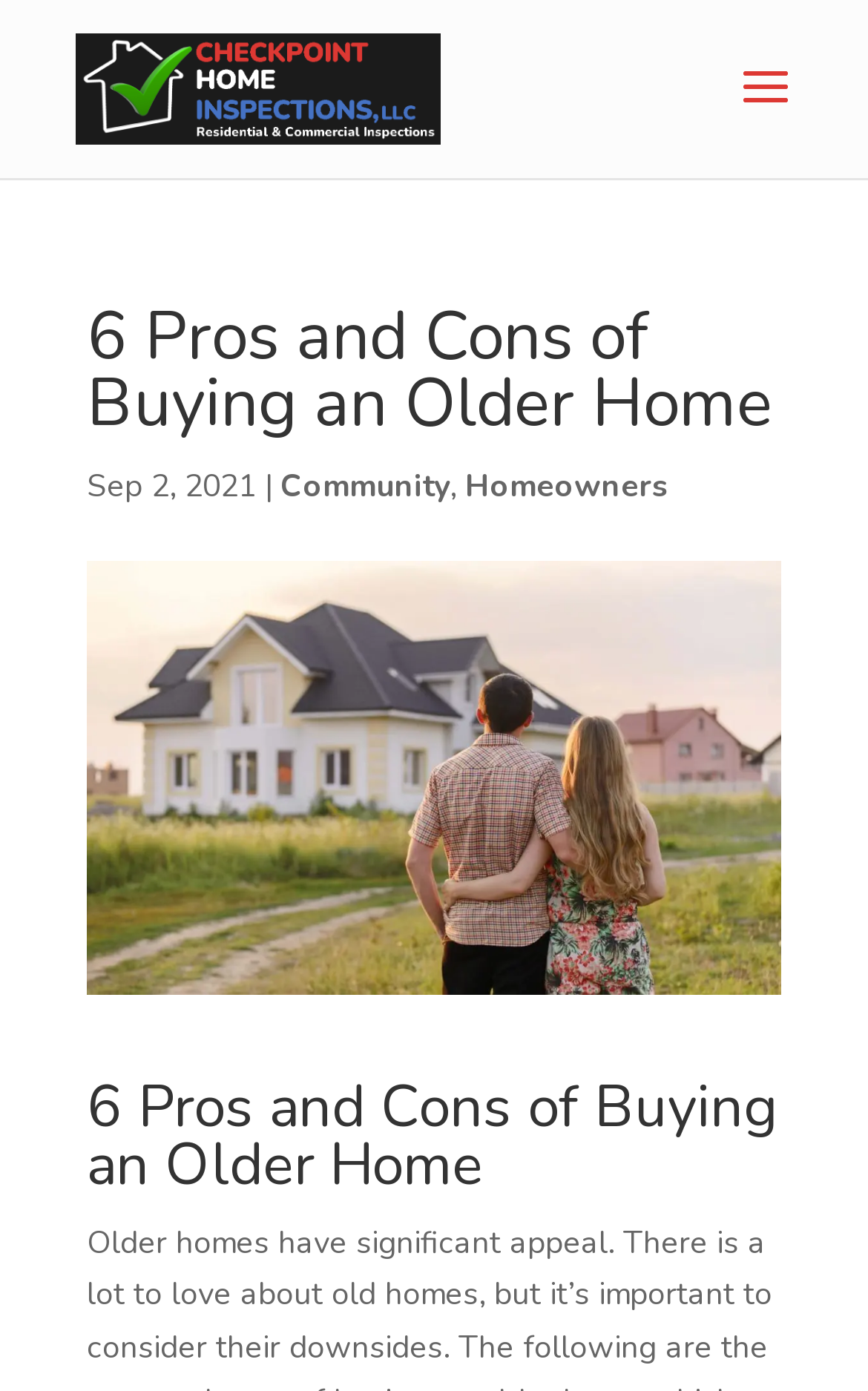Using the details in the image, give a detailed response to the question below:
What is the company name in the logo?

I found the company name in the logo by looking at the image element that contains the logo, which has a corresponding link element with the text 'Checkpoint Home Inspections, LLC'.